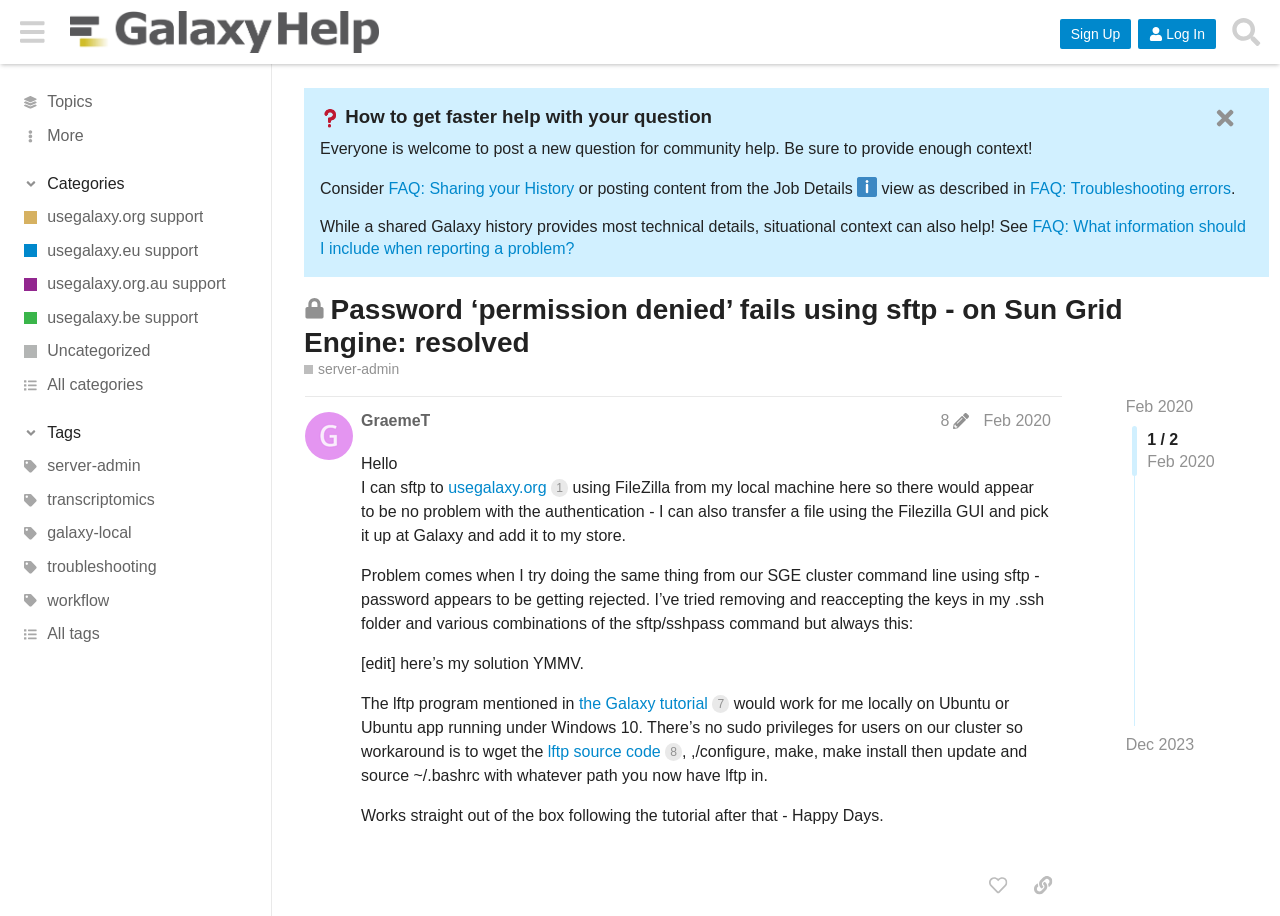What is the name of the community help website?
Can you offer a detailed and complete answer to this question?

The question can be answered by looking at the link 'Galaxy Community Help' in the header section of the webpage, which indicates that the website is a community help platform for Galaxy users.